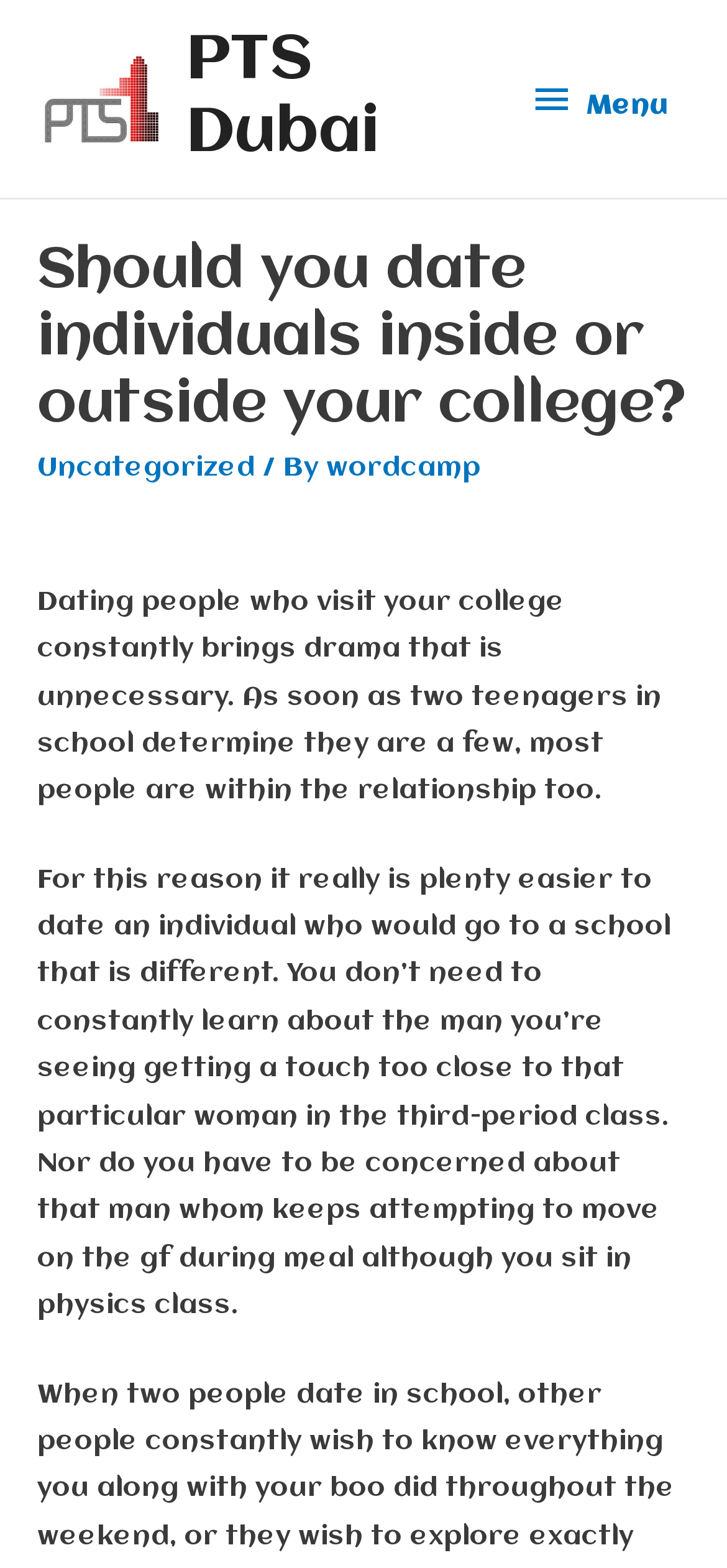Refer to the image and offer a detailed explanation in response to the question: What is the author of the article?

The author of the article is 'wordcamp' which is a link element located next to the 'By' text, with a bounding box coordinate of [0.449, 0.29, 0.662, 0.308].